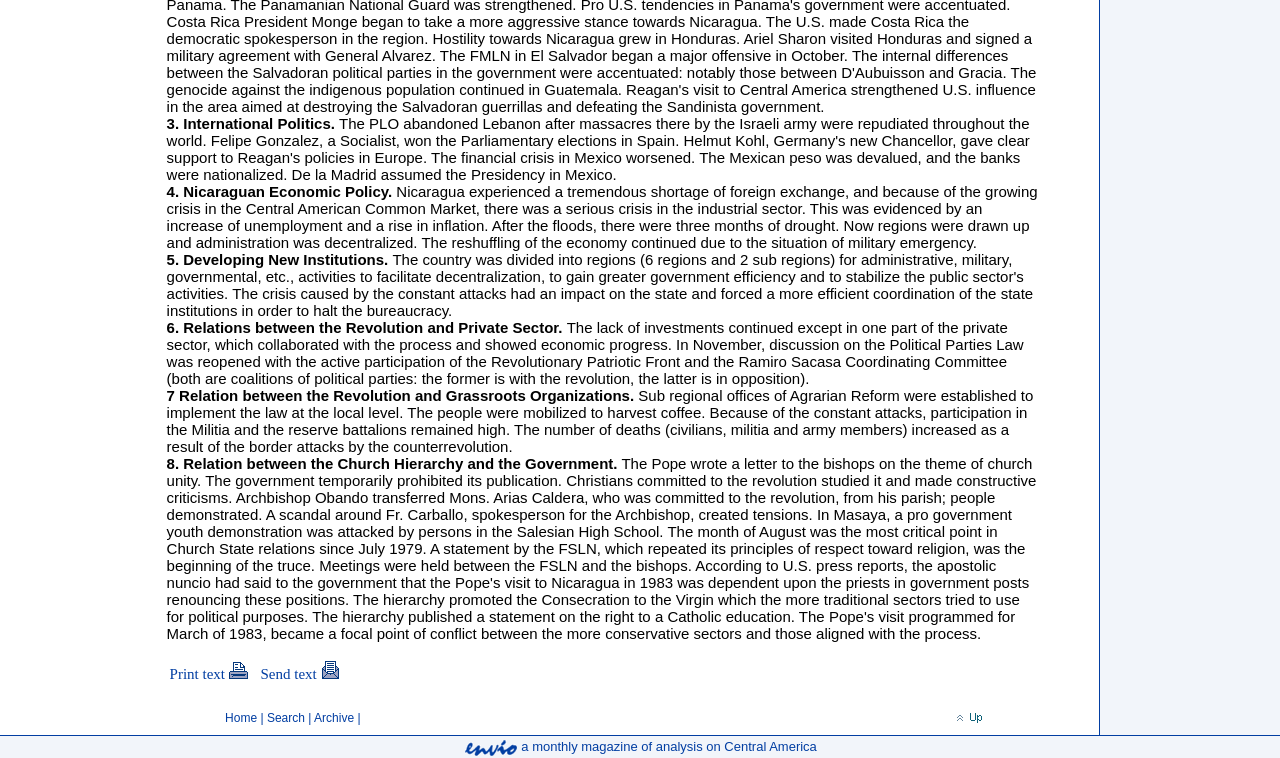Please identify the bounding box coordinates of the clickable area that will fulfill the following instruction: "Click on 'Home'". The coordinates should be in the format of four float numbers between 0 and 1, i.e., [left, top, right, bottom].

[0.176, 0.938, 0.201, 0.956]